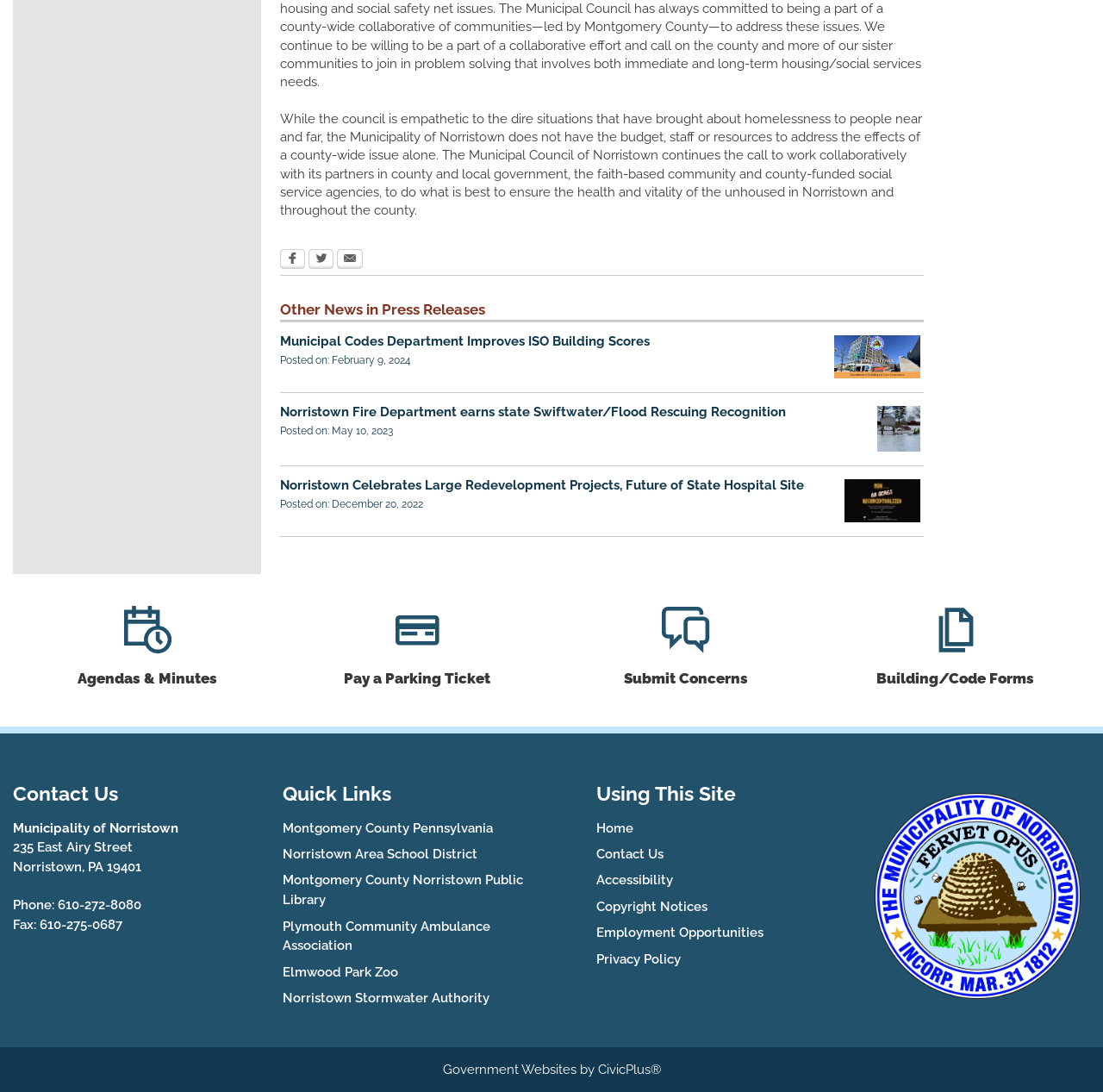Respond with a single word or phrase to the following question: What is the name of the school district mentioned on the website?

Norristown Area School District